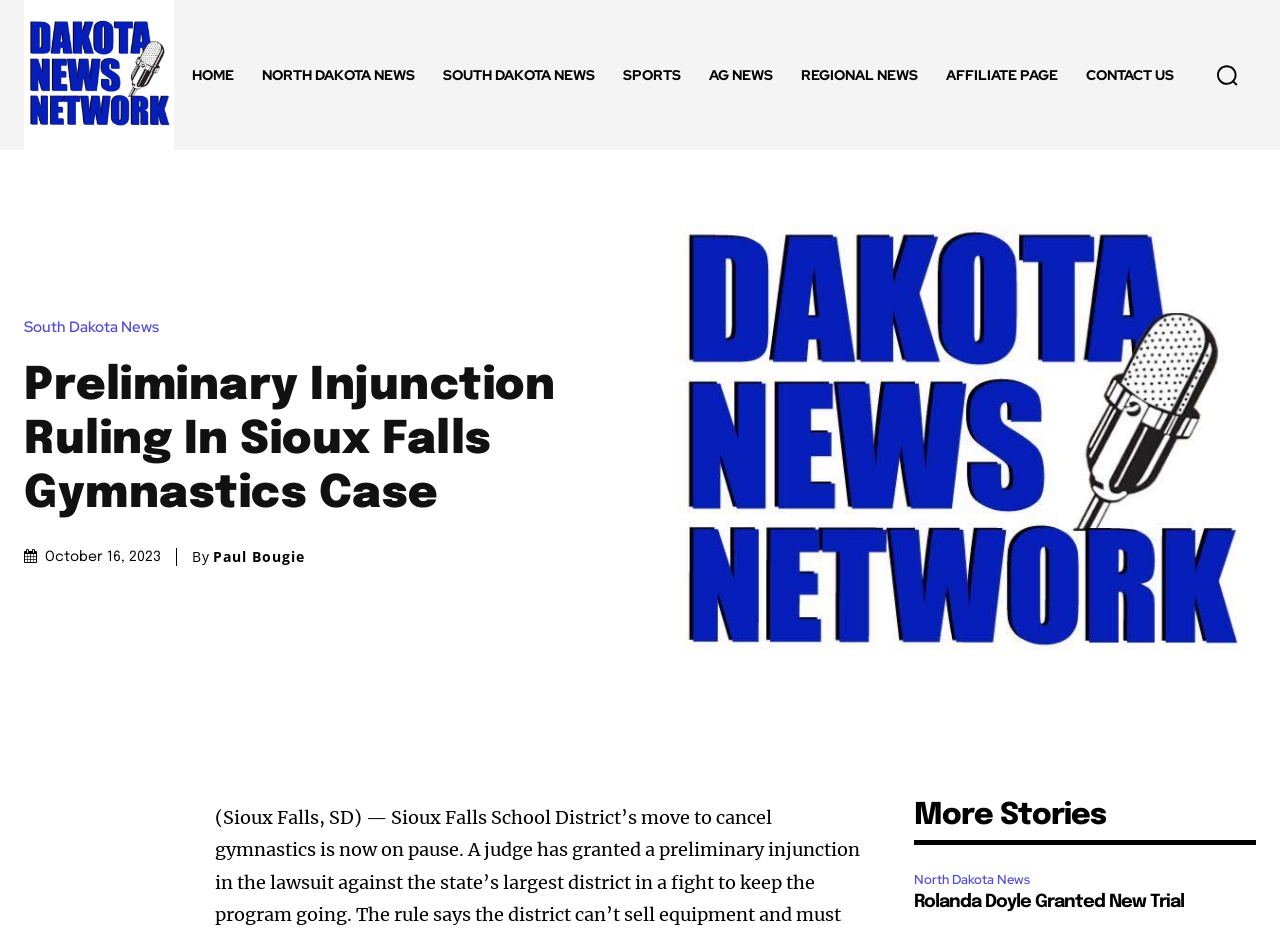Using the information in the image, give a comprehensive answer to the question: 
What is the topic of the article below the main article?

I found the topic by looking at the heading below the main article, which is 'Rolanda Doyle Granted New Trial'.